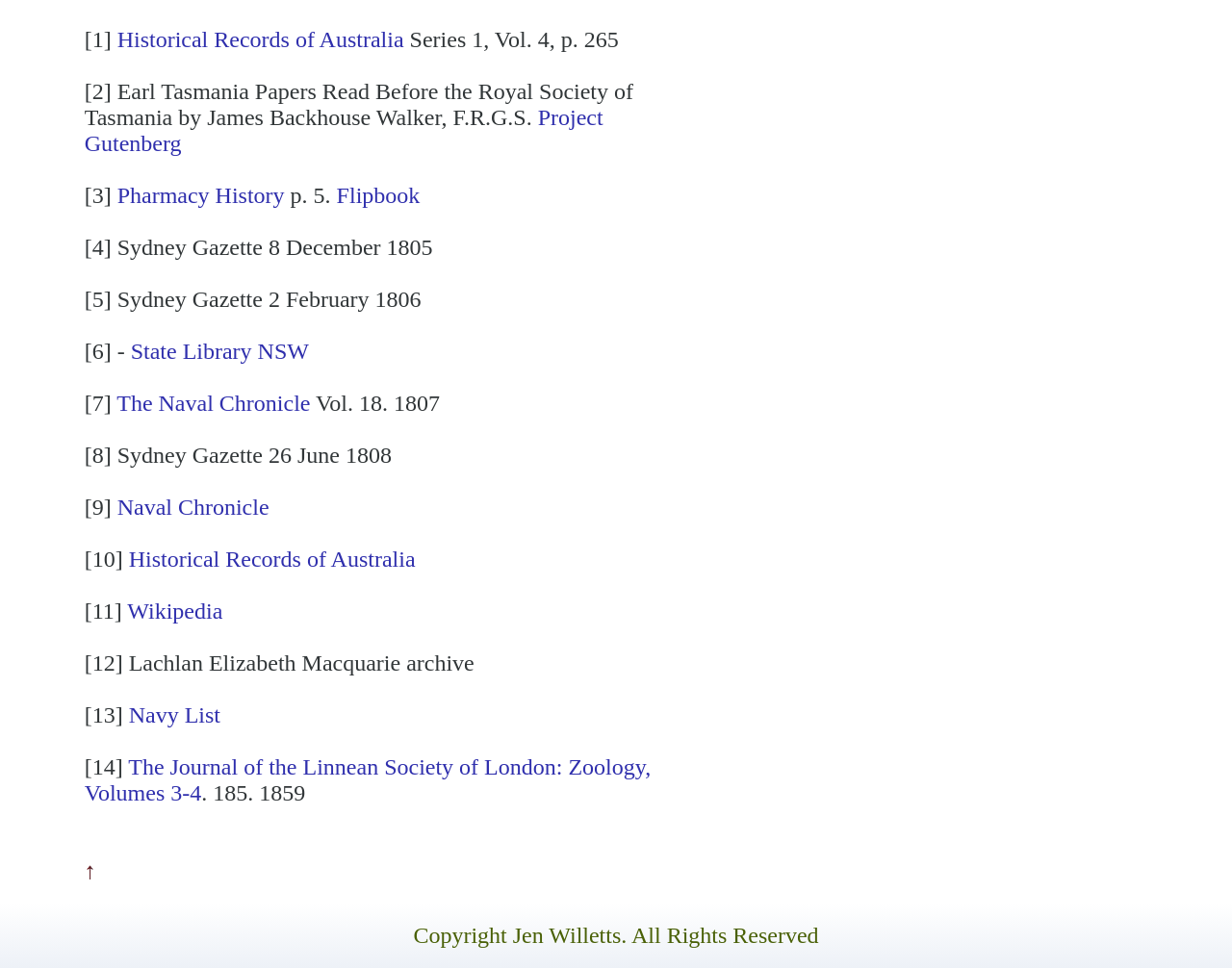Carefully examine the image and provide an in-depth answer to the question: Who is the copyright holder of this webpage?

The webpage contains a copyright notice at the bottom that states 'Copyright Jen Willetts. All Rights Reserved', which indicates that Jen Willetts is the copyright holder of this webpage.